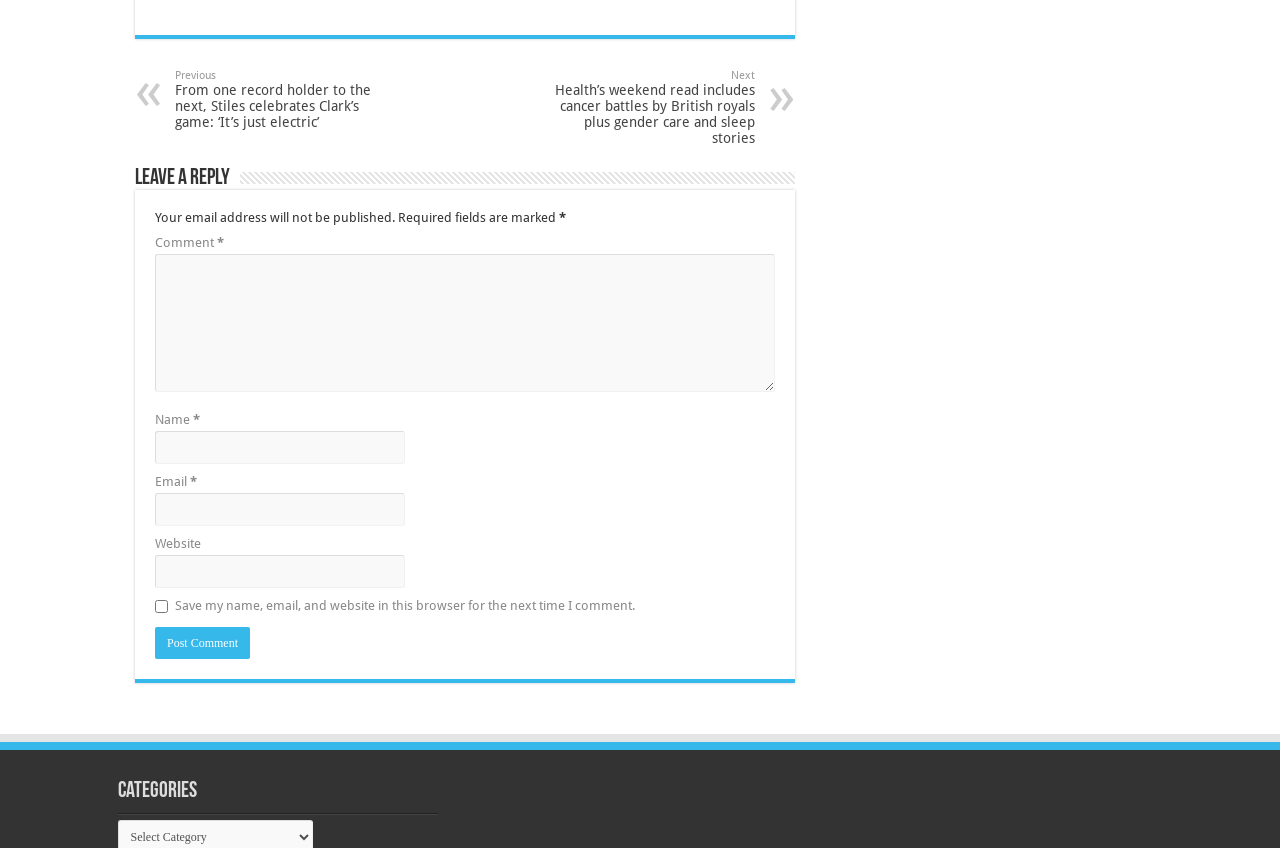What is the purpose of the 'Post Comment' button?
From the image, respond using a single word or phrase.

To submit a comment